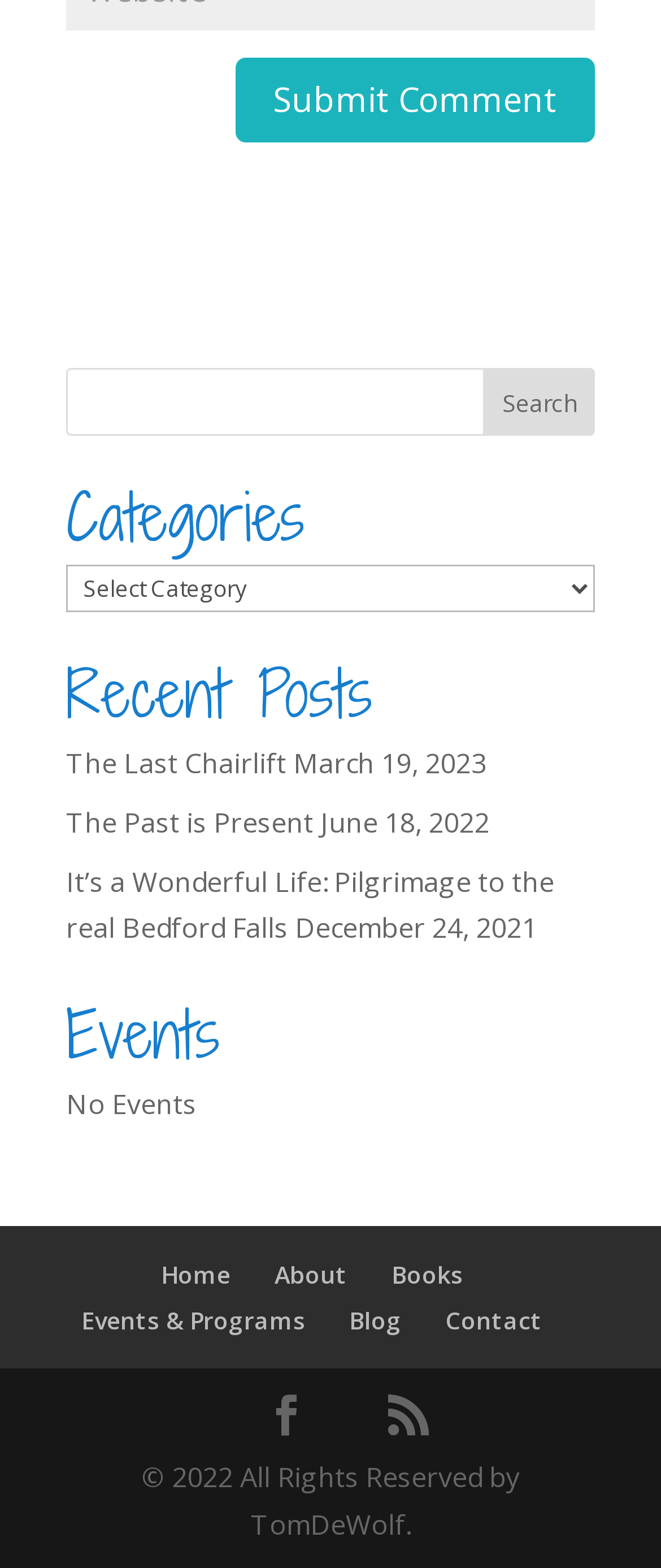Using the given element description, provide the bounding box coordinates (top-left x, top-left y, bottom-right x, bottom-right y) for the corresponding UI element in the screenshot: 275€

None